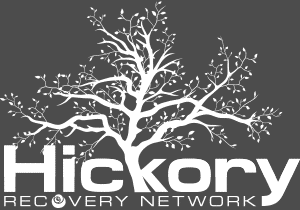Summarize the image with a detailed description that highlights all prominent details.

This image features the logo of the Hickory Recovery Network, prominently displayed in a clean and modern design. The logo showcases a stylized white tree with branches and leaves, symbolizing growth, transformation, and support—a fitting representation for a recovery network. Below the tree, the name "Hickory" is featured in bold, uppercase letters, followed by the words "RECOVERY NETWORK" in a more understated style. The logo's design emanates a sense of community and hope, aligning with the mission of providing assistance and guidance to those in need of recovery support. Its aesthetic is designed to be both inviting and professional, resonating with individuals seeking help on their recovery journey.